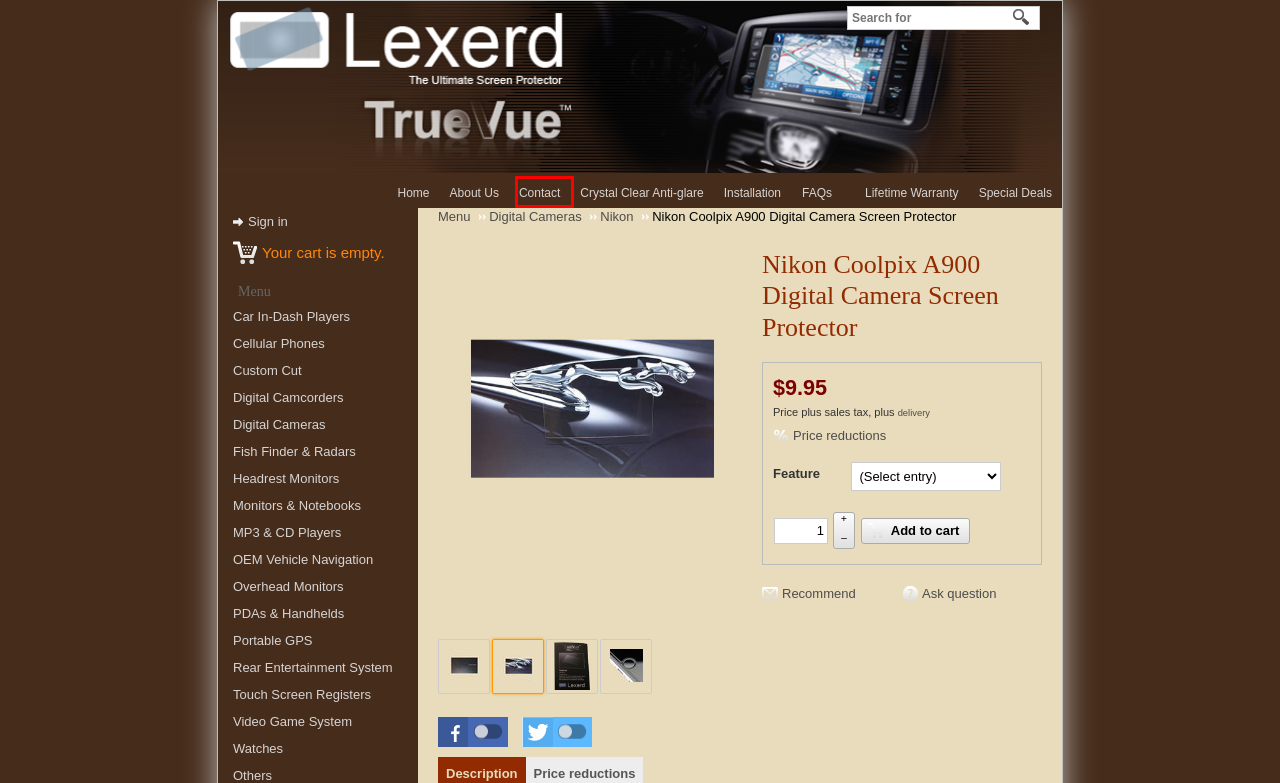You are given a screenshot of a webpage with a red bounding box around an element. Choose the most fitting webpage description for the page that appears after clicking the element within the red bounding box. Here are the candidates:
A. Lifetime Warranty - Lexerd
B. Installation - Lexerd
C. FAQs - Lexerd
D. Sign in  - Lexerd
E. Contact - Lexerd
F. Special Deals - Lexerd
G. About Us - Lexerd
H. Crystal Clear Anti-glare - Lexerd

E